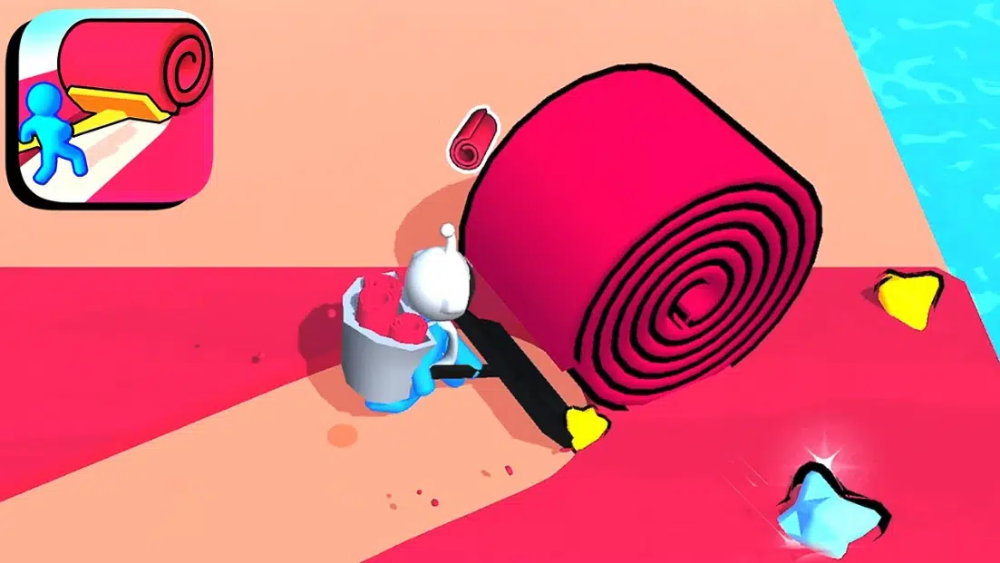What is the character holding?
Please ensure your answer is as detailed and informative as possible.

According to the caption, the character appears to be holding a bucket filled with pink items, which suggests that the character is holding a bucket.